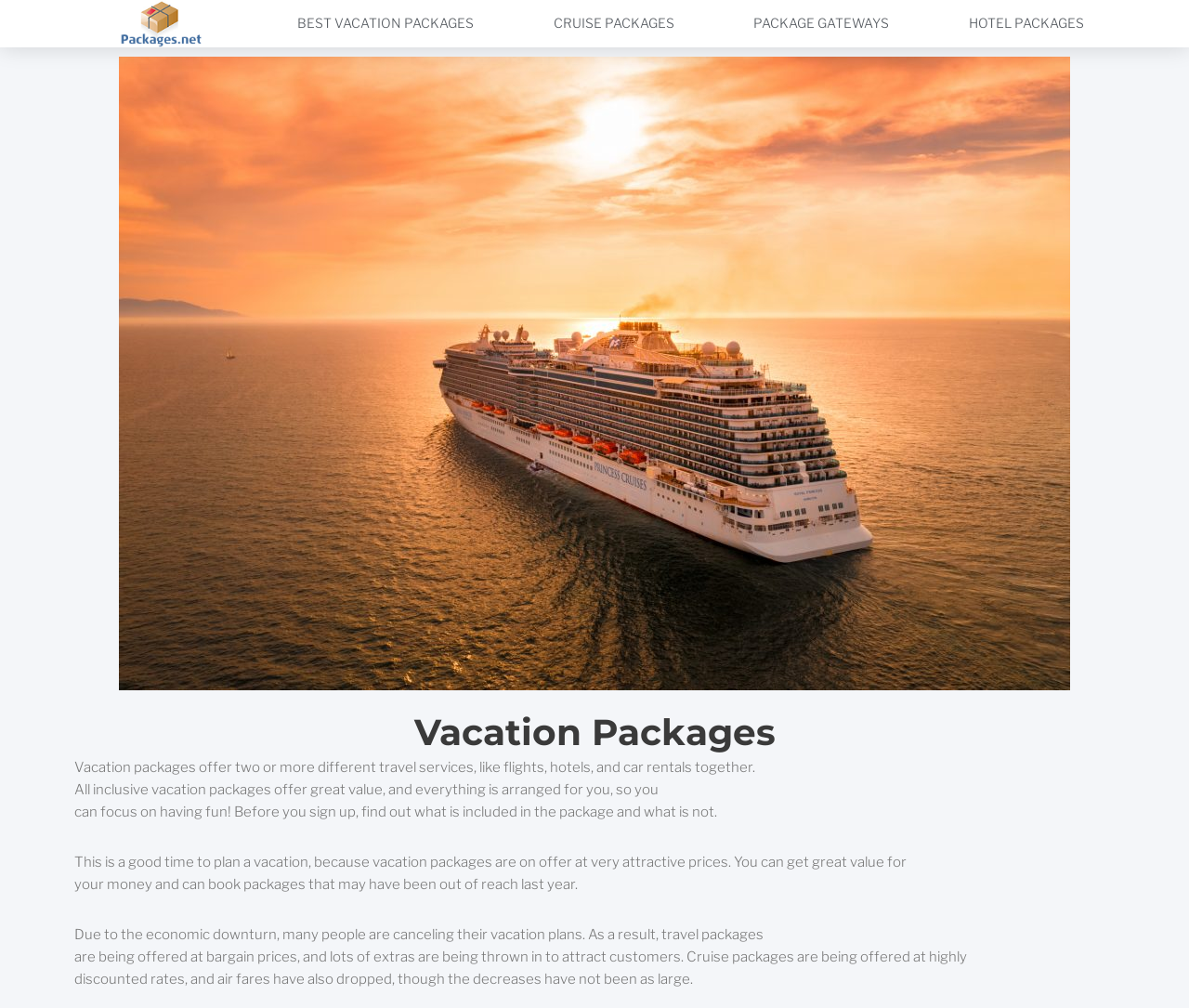Why are vacation packages being offered at attractive prices?
Refer to the image and provide a one-word or short phrase answer.

economic downturn